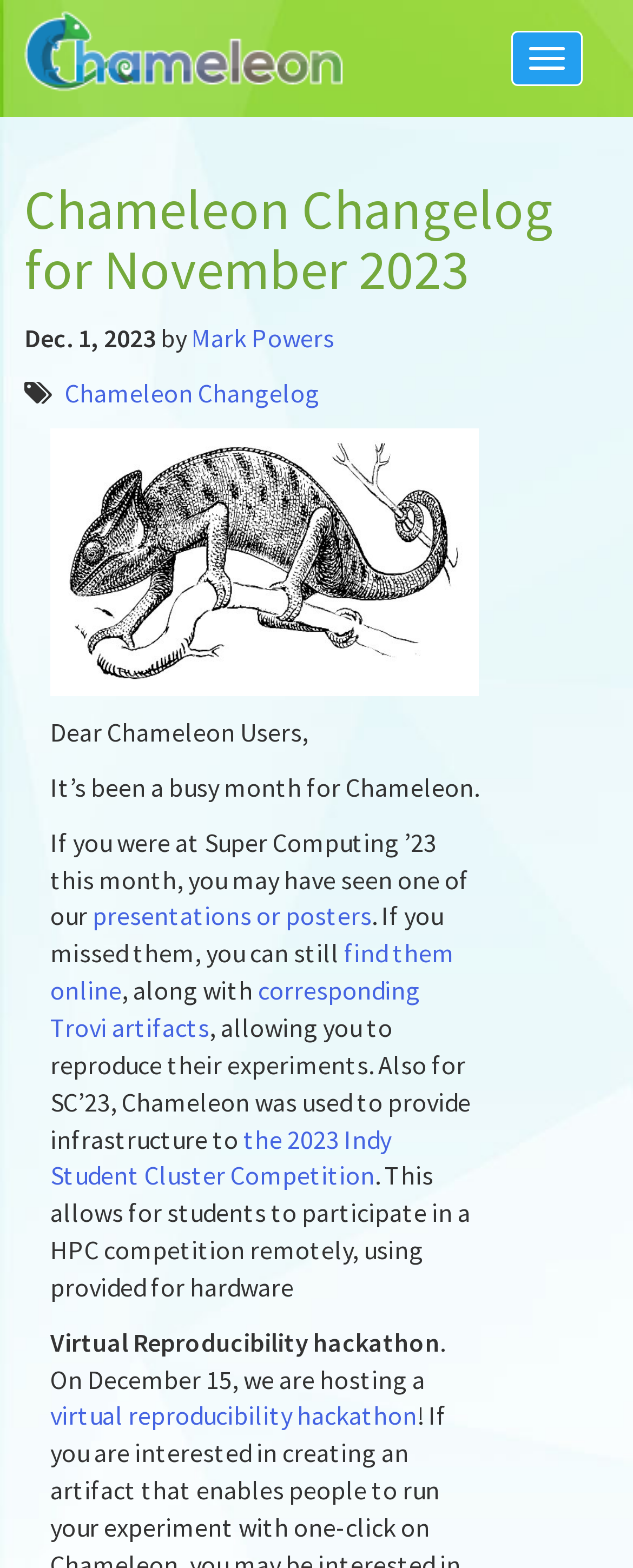Pinpoint the bounding box coordinates of the area that should be clicked to complete the following instruction: "Visit the Chameleon Changelog page". The coordinates must be given as four float numbers between 0 and 1, i.e., [left, top, right, bottom].

[0.303, 0.205, 0.528, 0.225]